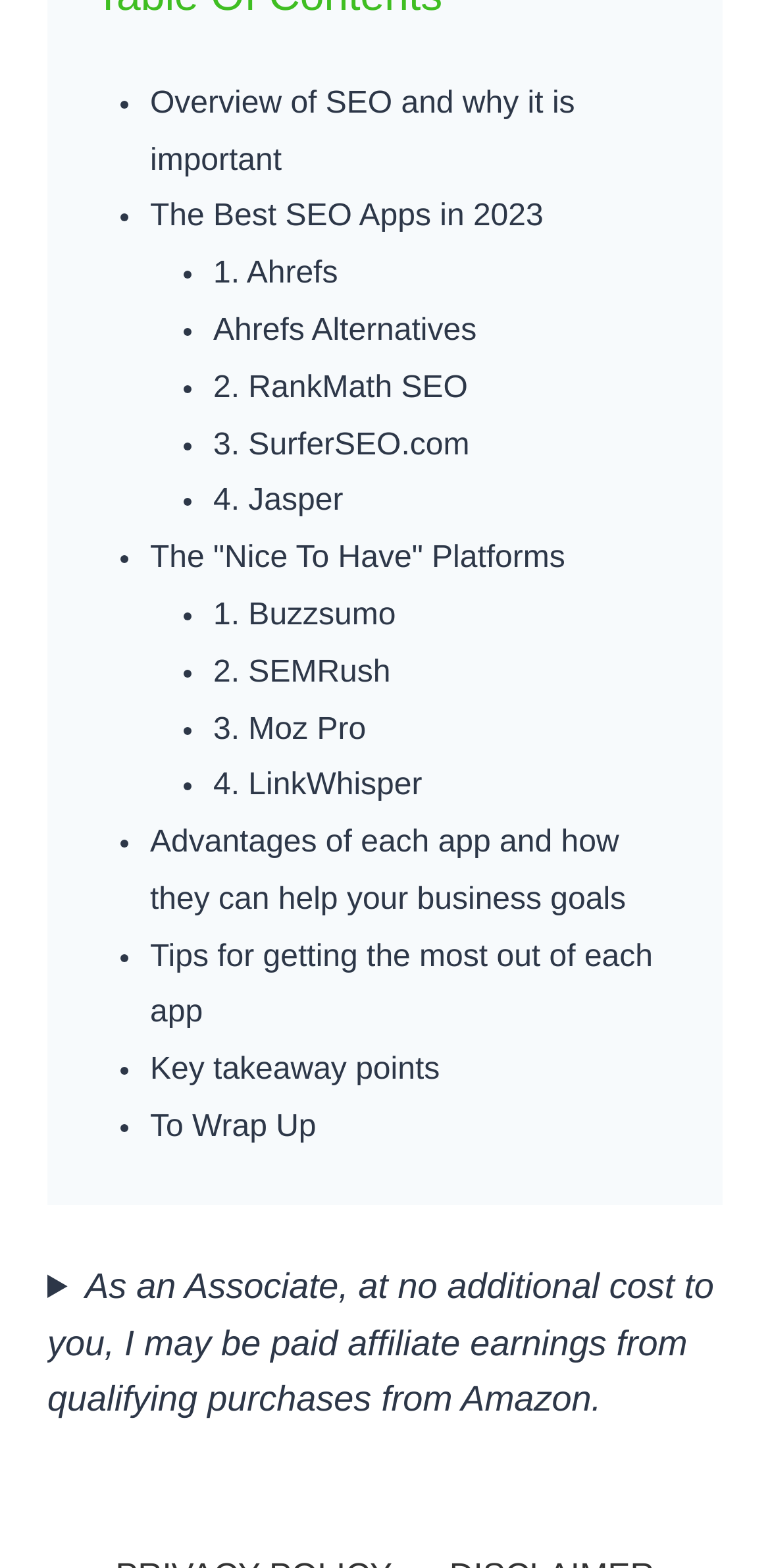What is the disclosure statement at the bottom of the page?
Refer to the image and give a detailed answer to the question.

I found a disclosure statement at the bottom of the page, which is an affiliate earnings disclosure that states 'As an Associate, at no additional cost to you, I may be paid affiliate earnings from qualifying purchases from Amazon'.